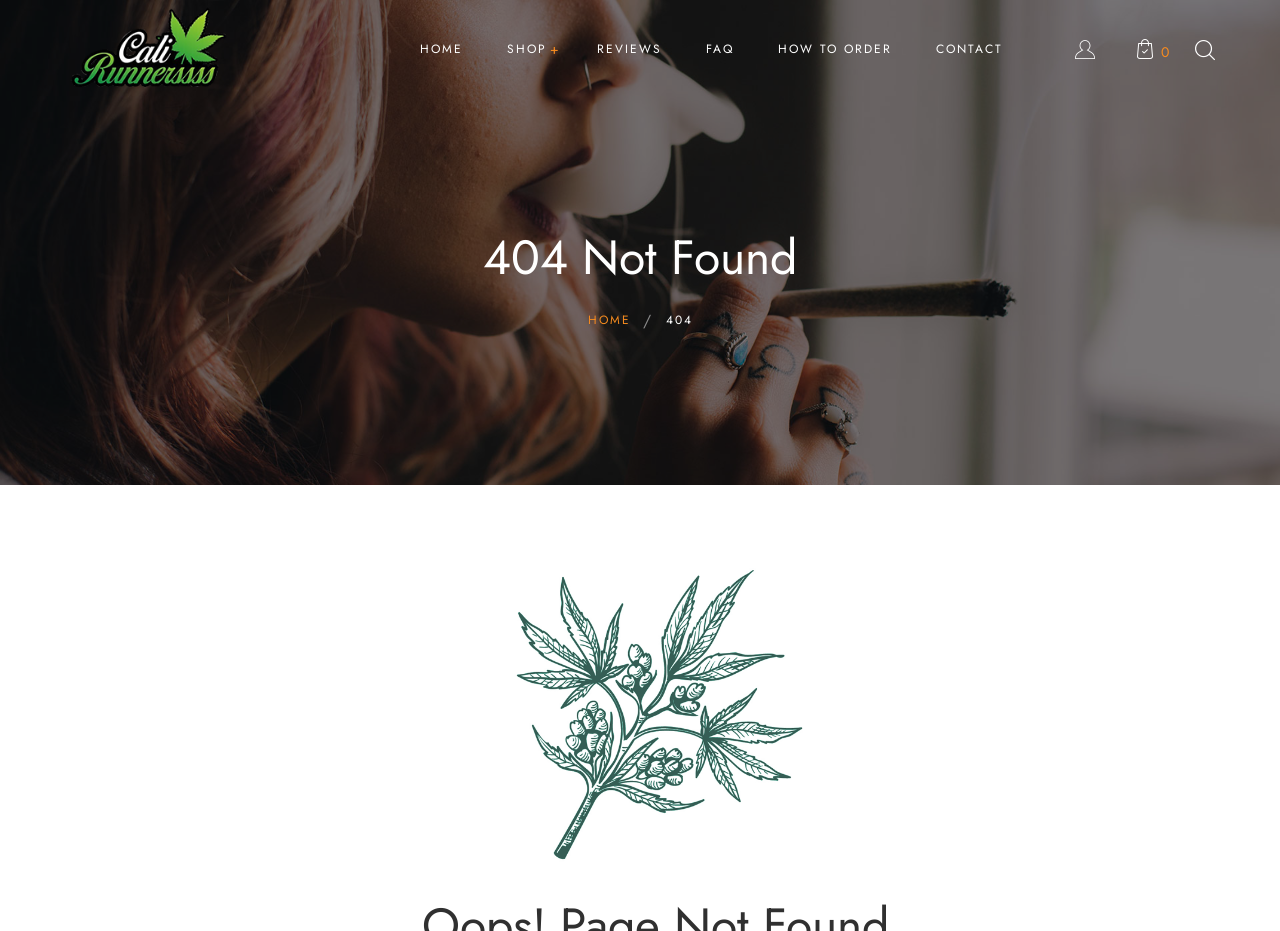Respond to the question below with a single word or phrase:
What is the purpose of the 'HOW TO ORDER' link?

To guide users on ordering